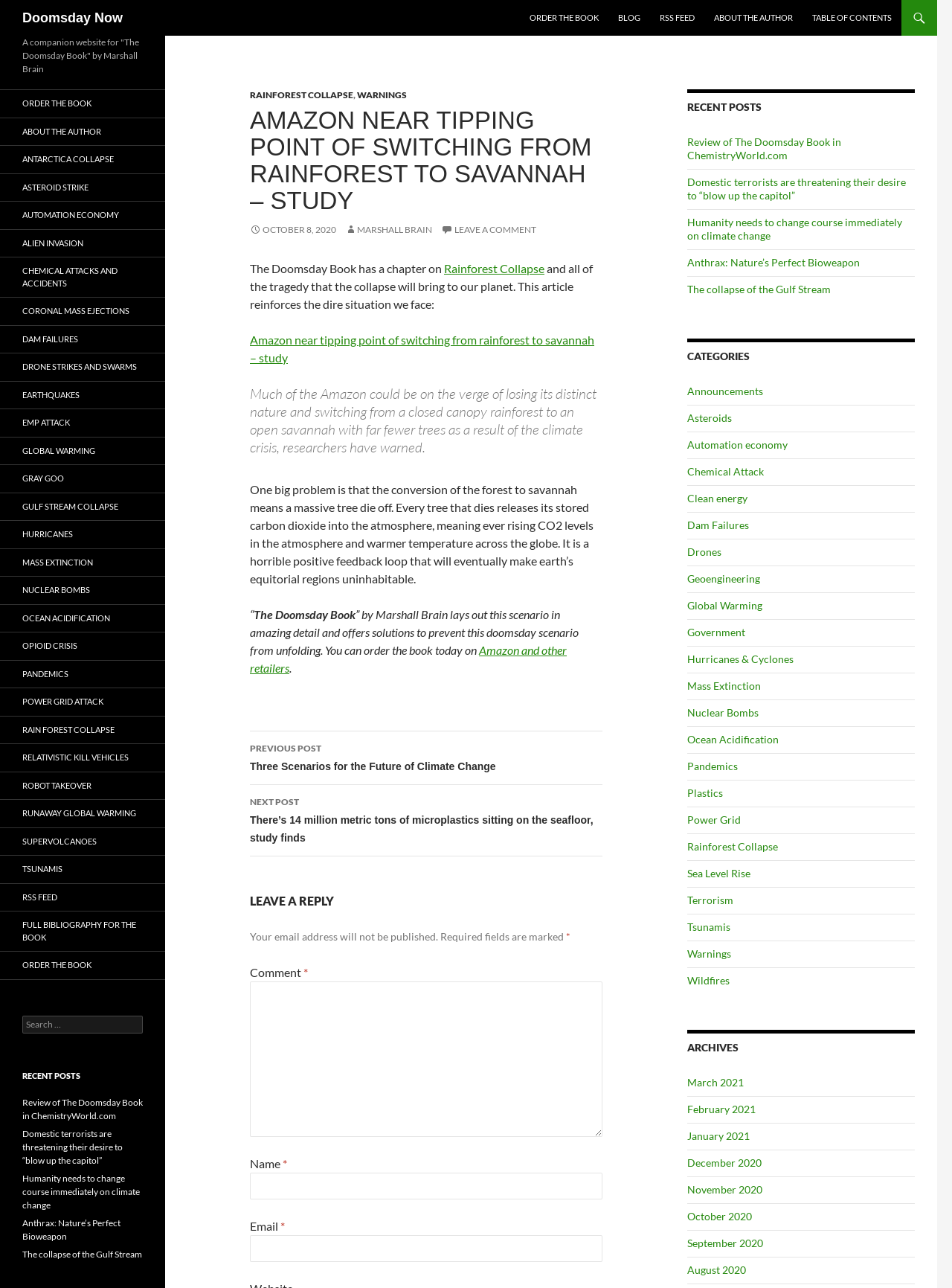Determine the bounding box coordinates of the clickable element necessary to fulfill the instruction: "Click on ORDER THE BOOK". Provide the coordinates as four float numbers within the 0 to 1 range, i.e., [left, top, right, bottom].

[0.547, 0.0, 0.638, 0.028]